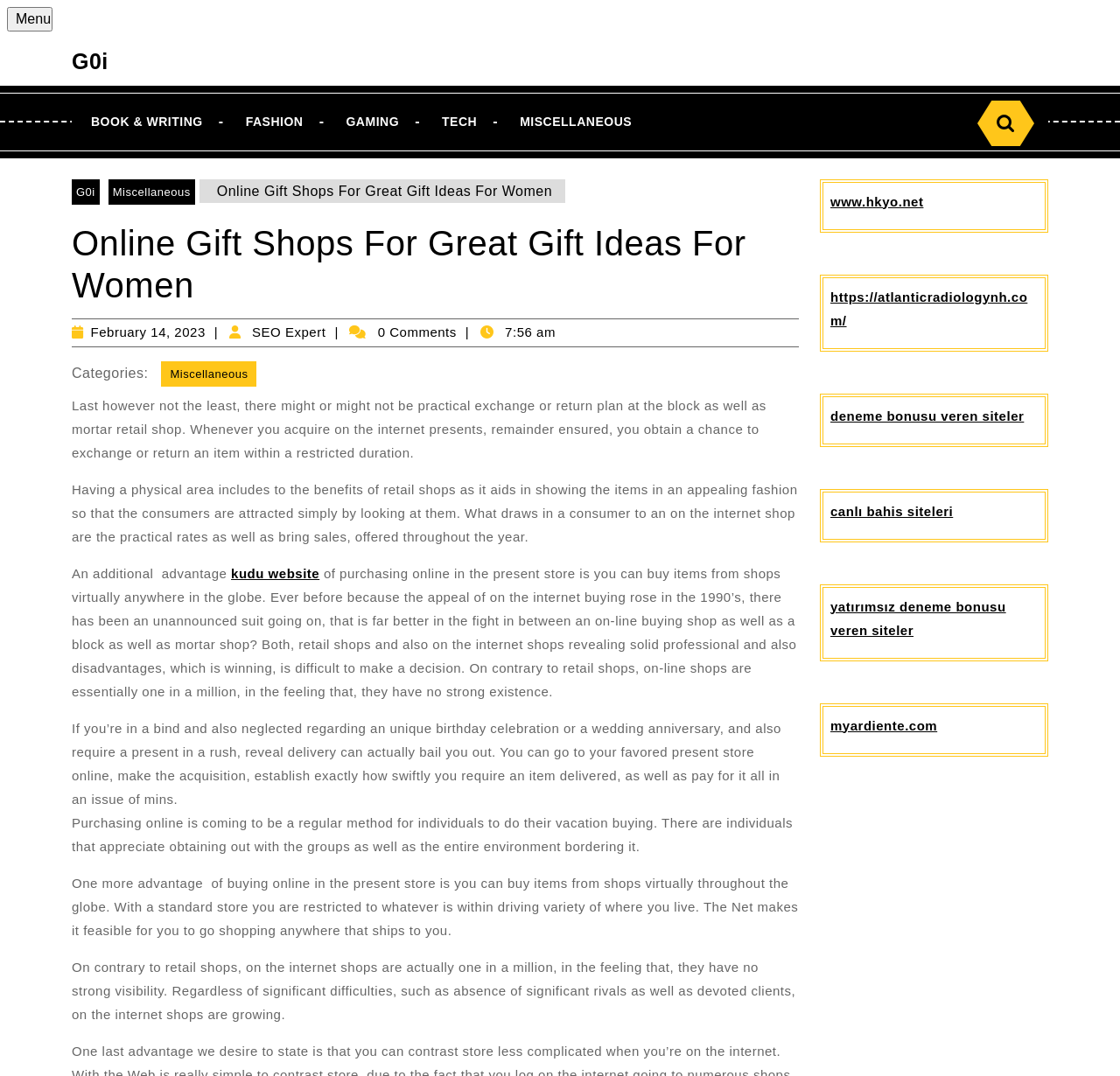Can you find the bounding box coordinates for the UI element given this description: "February 14, 2023February 14, 2023"? Provide the coordinates as four float numbers between 0 and 1: [left, top, right, bottom].

[0.081, 0.302, 0.201, 0.315]